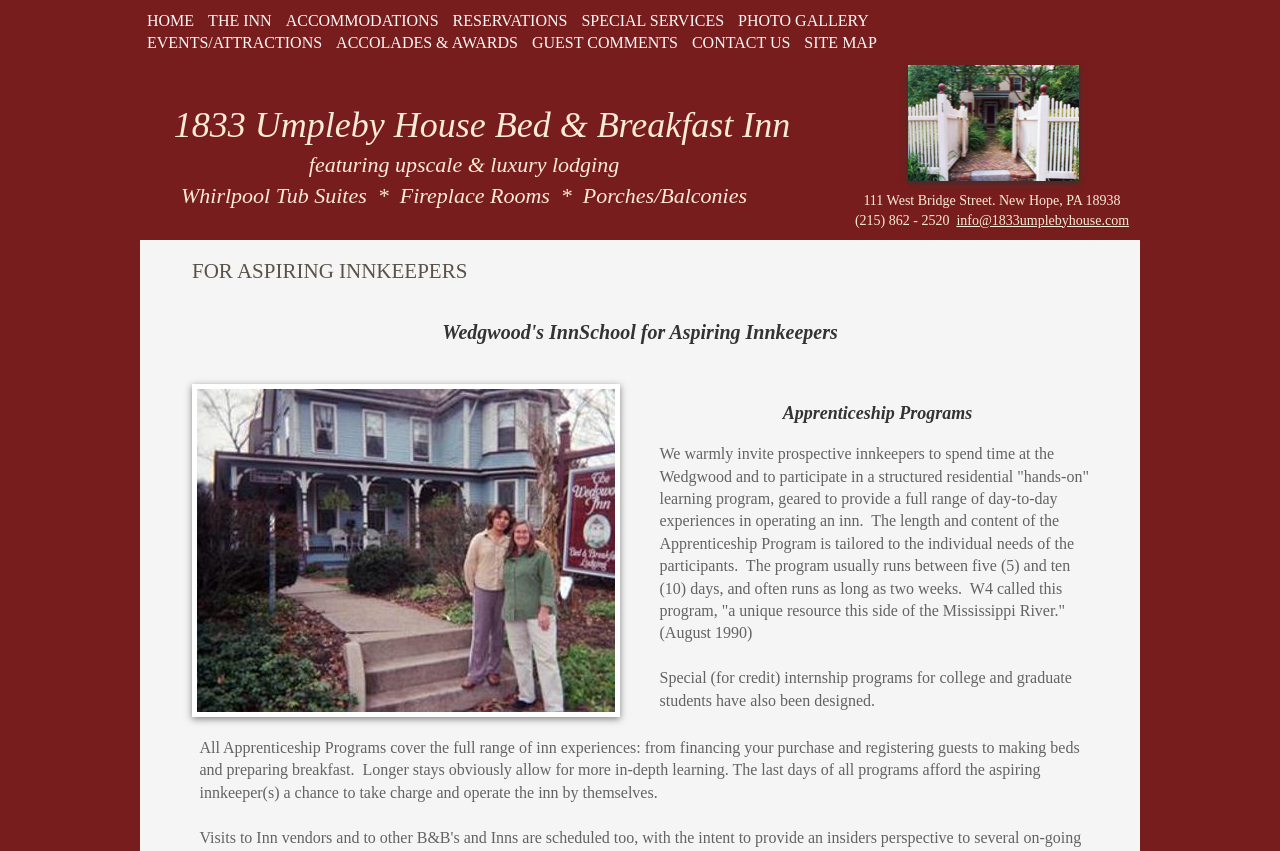Illustrate the webpage thoroughly, mentioning all important details.

The webpage is about the Umpleby House Bed and Breakfast Inn, specifically its apprenticeship programs for aspiring innkeepers. At the top of the page, there is a navigation menu with links to different sections of the website, including "HOME", "THE INN", "ACCOMMODATIONS", and more. Below the navigation menu, there is a heading "FOR ASPIRING INNKEEPERS" and a brief description of the inn, featuring upscale and luxury lodging.

To the right of the heading, there is an image of the 1833 Umpleby House & Wedgwood Inn Apprenticeship Program. Below the image, there is a section describing the apprenticeship programs, which cover the full range of inn experiences, from financing to preparing breakfast. The programs are tailored to individual needs and can last from five to ten days or even two weeks.

On the left side of the page, there is a section with the inn's address, phone number, and email address. Above this section, there is a link to the "PHOTO GALLERY" and other links to different sections of the website.

The page also features a few paragraphs of text describing the apprenticeship programs in more detail, including a special internship program for college and graduate students. Overall, the webpage provides information about the Umpleby House Bed and Breakfast Inn's apprenticeship programs and invites prospective innkeepers to participate.